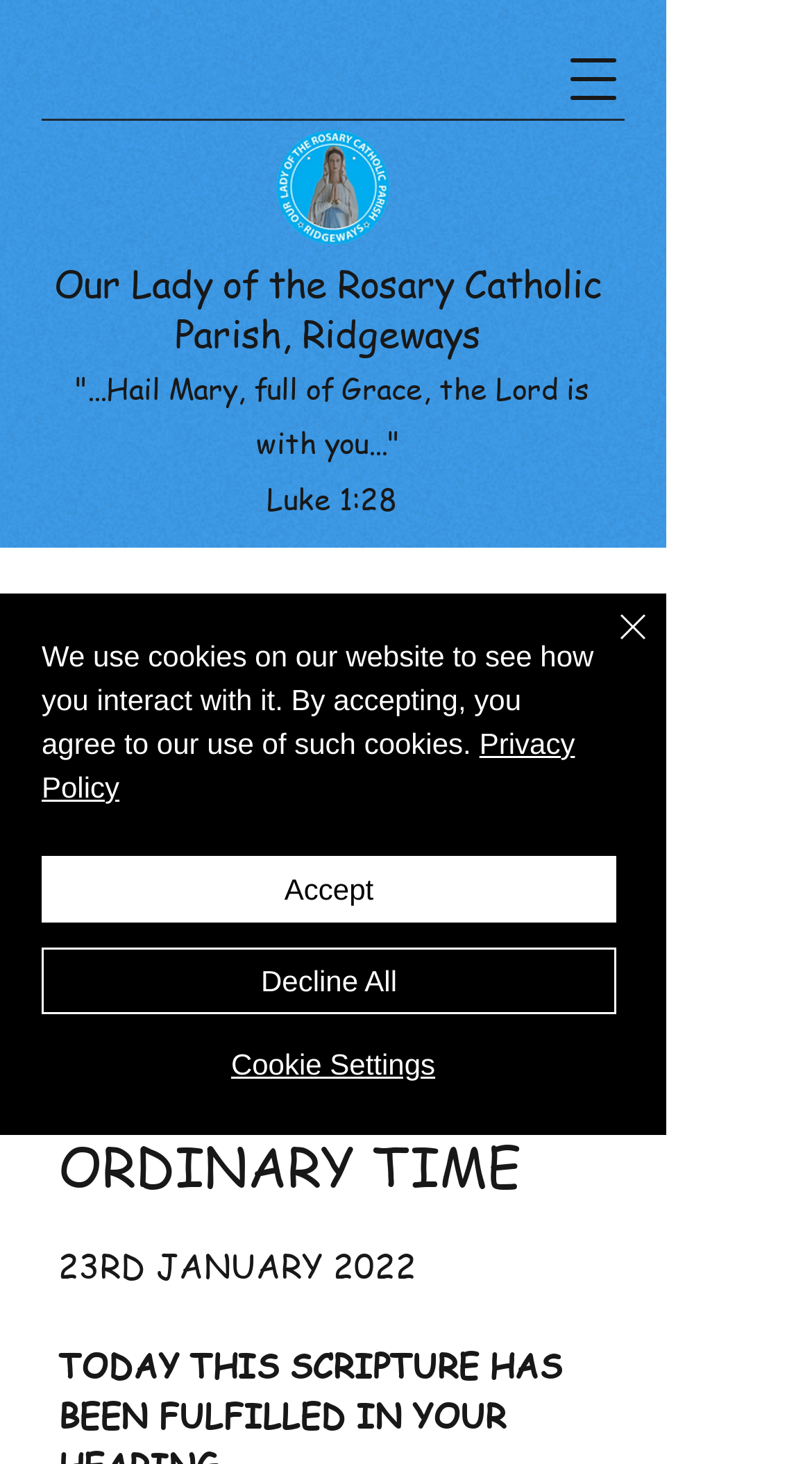What is the name of the parish?
Refer to the image and provide a concise answer in one word or phrase.

Our Lady of the Rosary Catholic Parish, Ridgeways